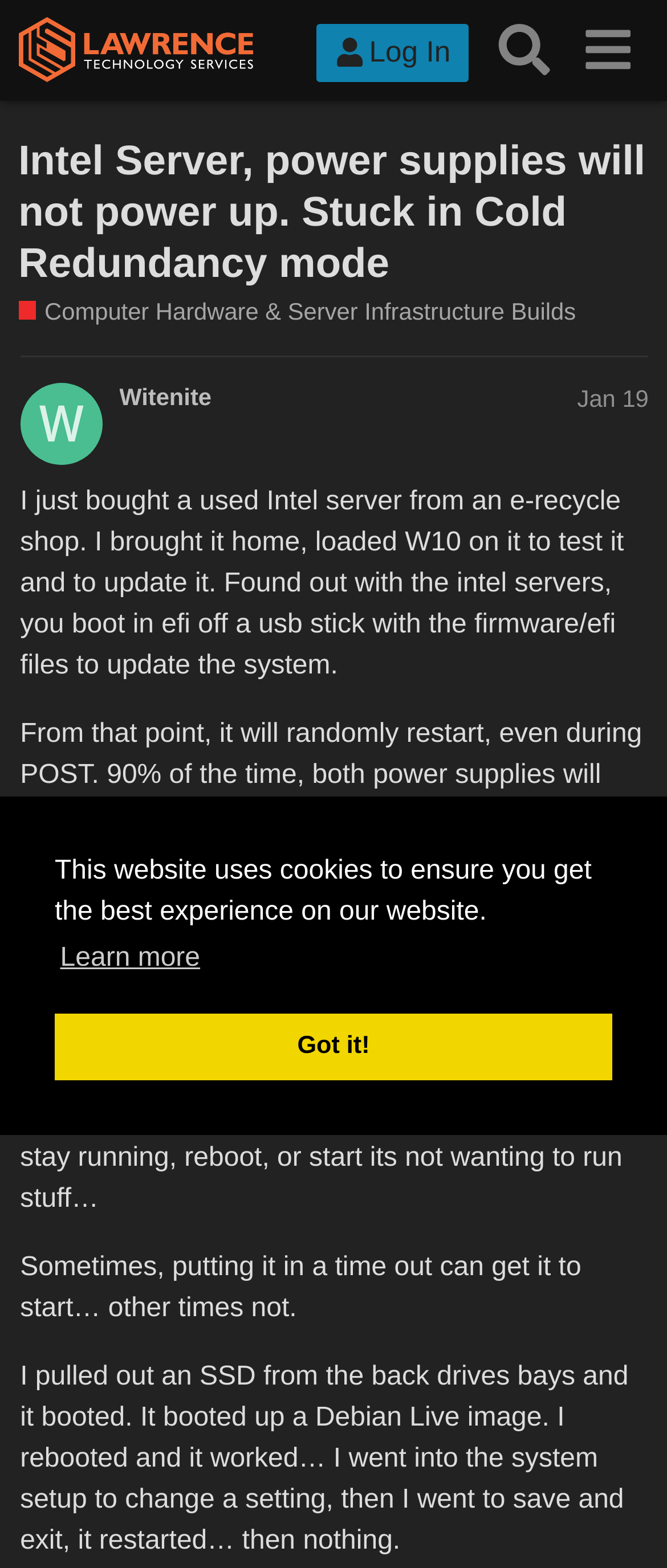Respond to the following question with a brief word or phrase:
What is the topic of the discussion?

Intel Server issue